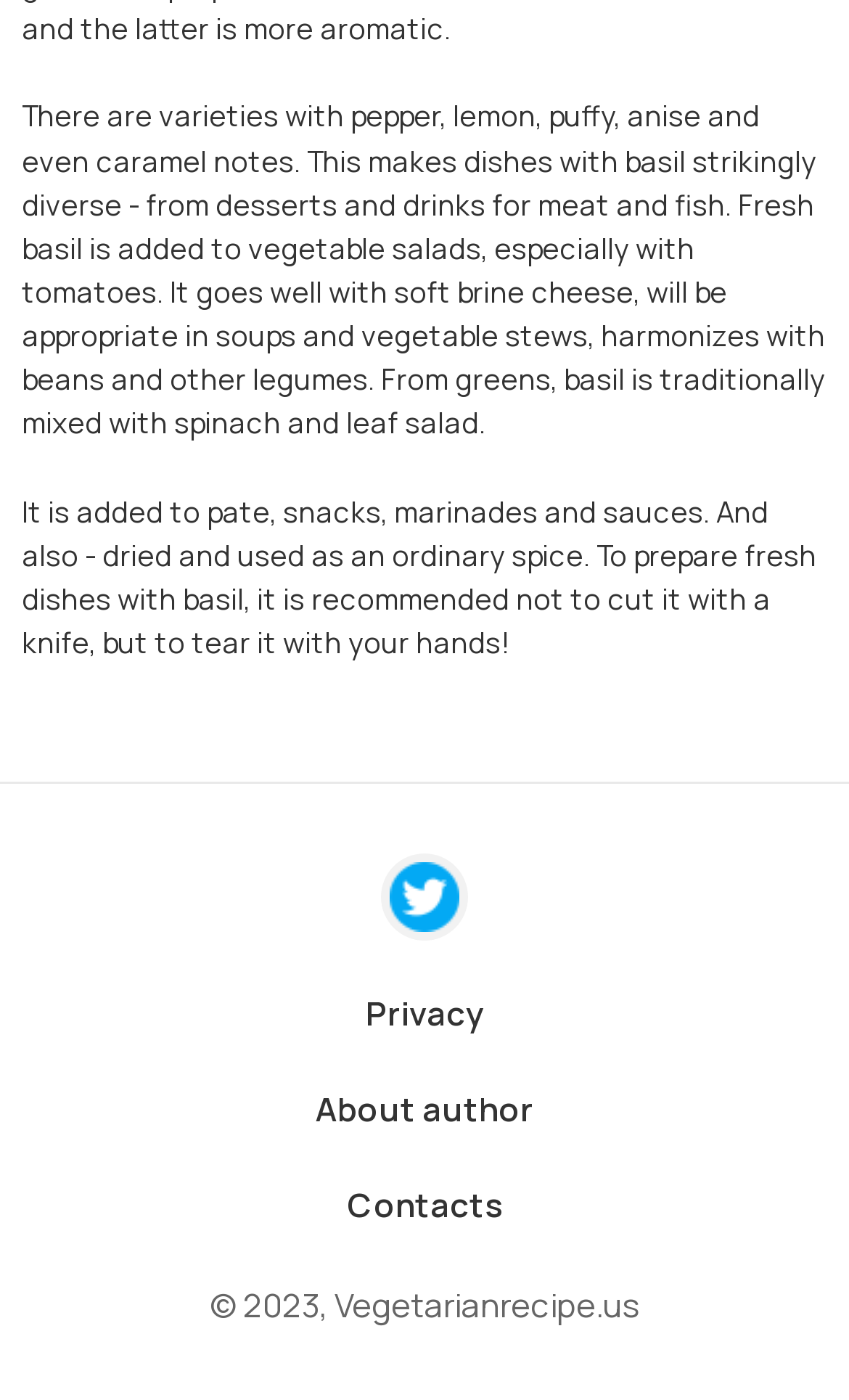What is basil used in?
Using the information from the image, answer the question thoroughly.

According to the text, basil is used in a variety of dishes, including desserts and drinks, as well as in meat and fish dishes. It is also added to vegetable salads, especially with tomatoes, and is used in soups and vegetable stews.